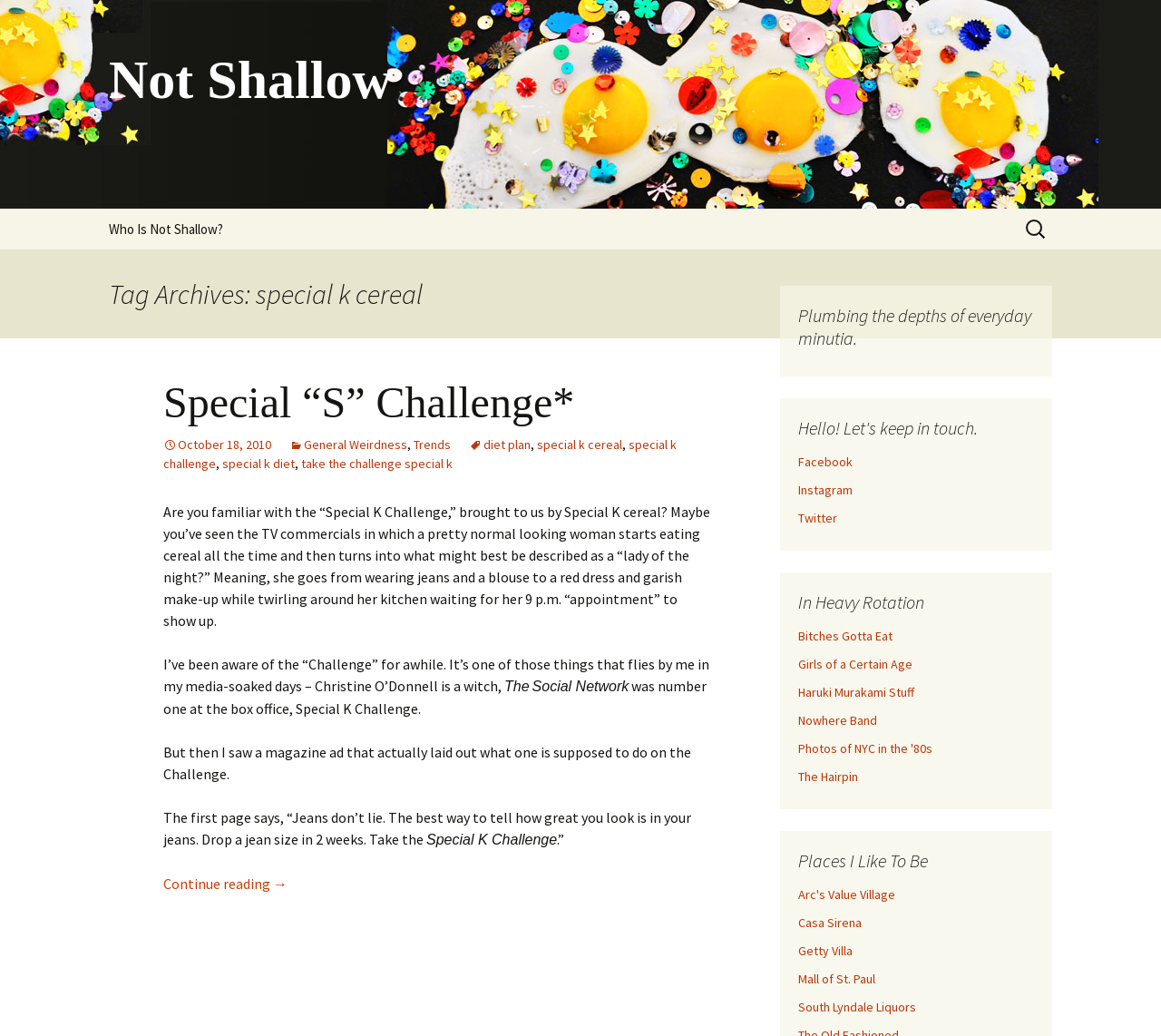What is the author's tone towards the 'Special K Challenge'?
Answer the question with as much detail as possible.

The author's tone towards the 'Special K Challenge' can be inferred as sarcastic because of the way they describe the TV commercials and the challenge itself, using phrases like 'lady of the night' and 'garish make-up' which have a mocking tone.